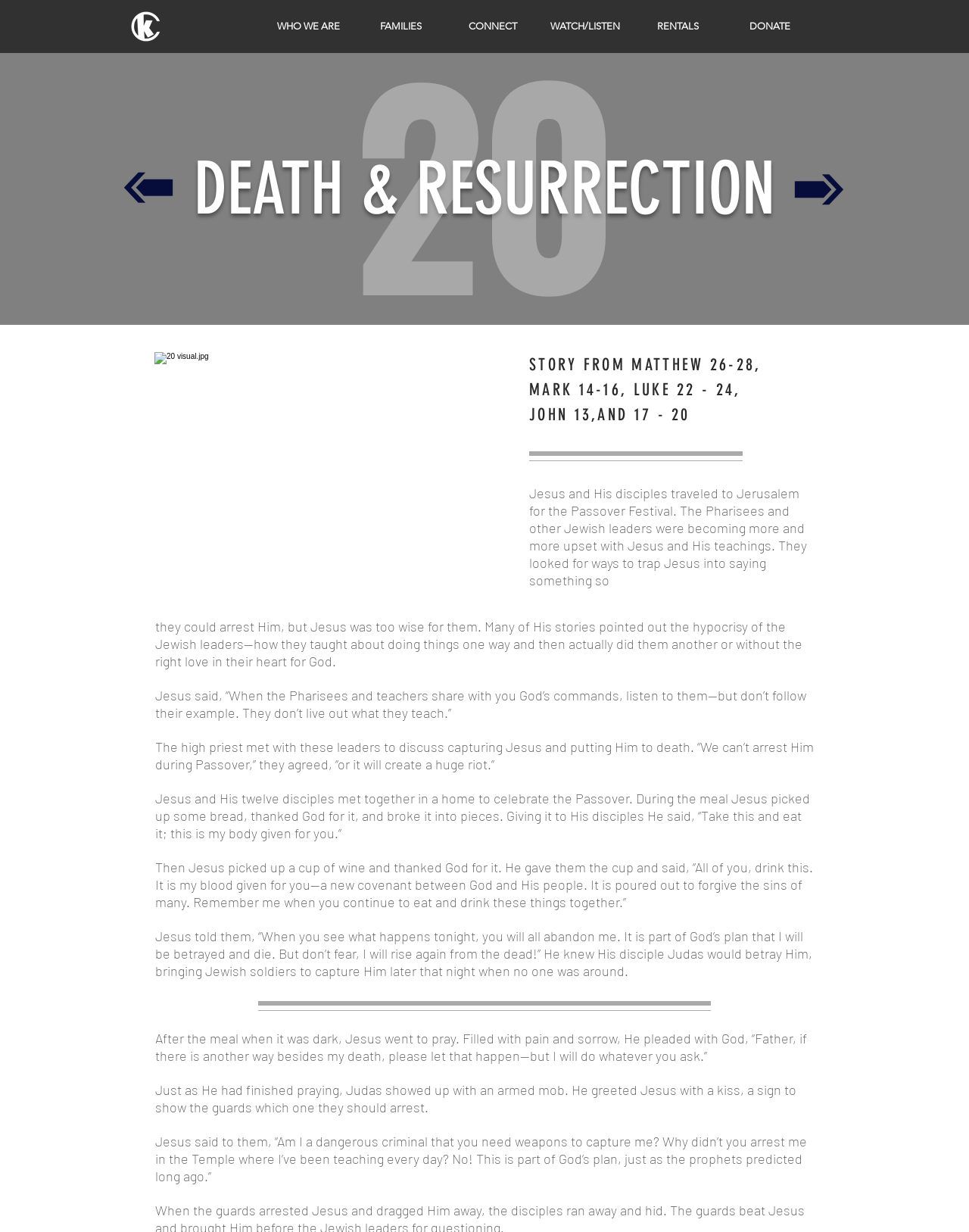What did Jesus give to His disciples during the Passover meal? From the image, respond with a single word or brief phrase.

Bread and wine